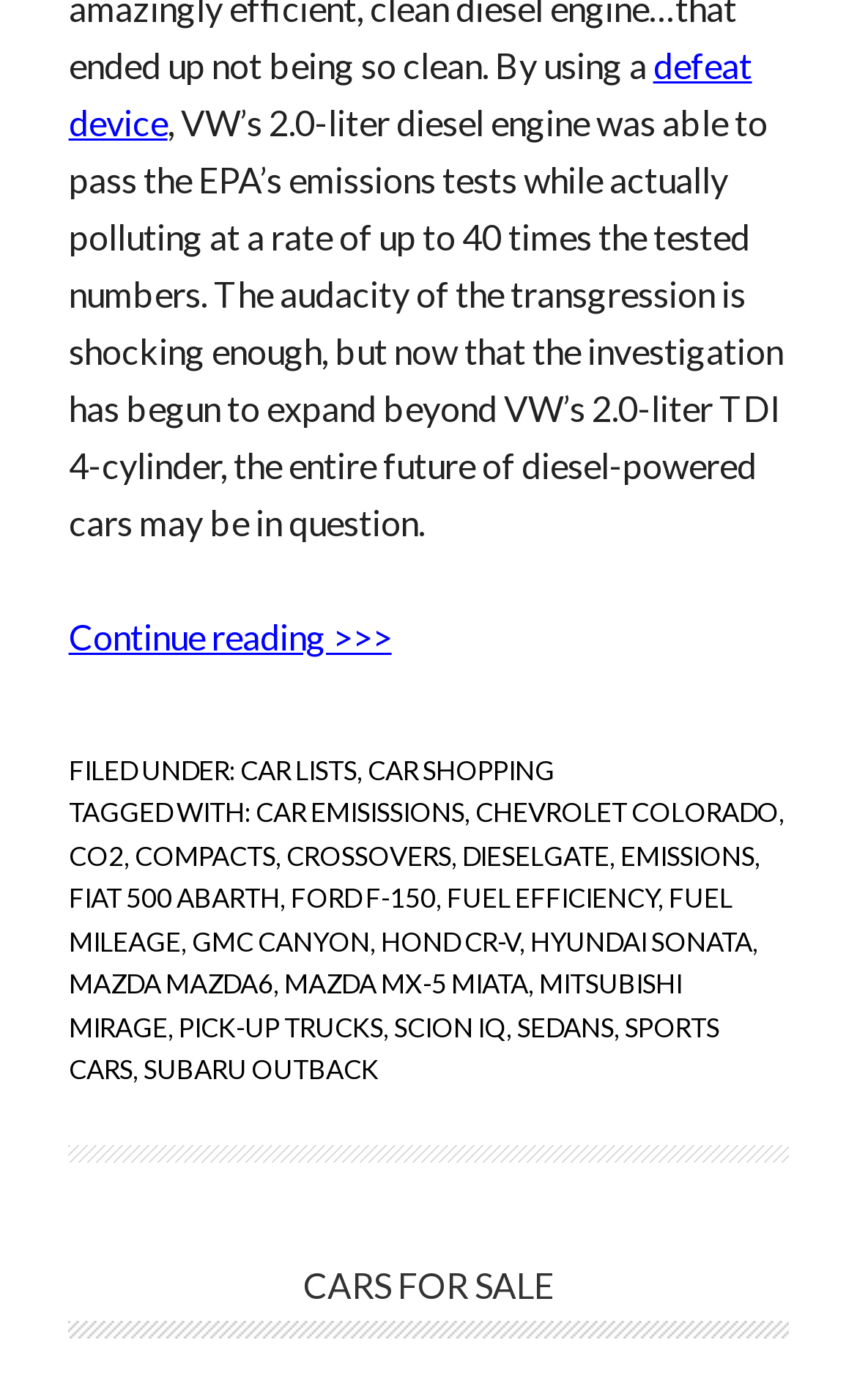For the element described, predict the bounding box coordinates as (top-left x, top-left y, bottom-right x, bottom-right y). All values should be between 0 and 1. Element description: Fiat 500 Abarth

[0.08, 0.63, 0.326, 0.653]